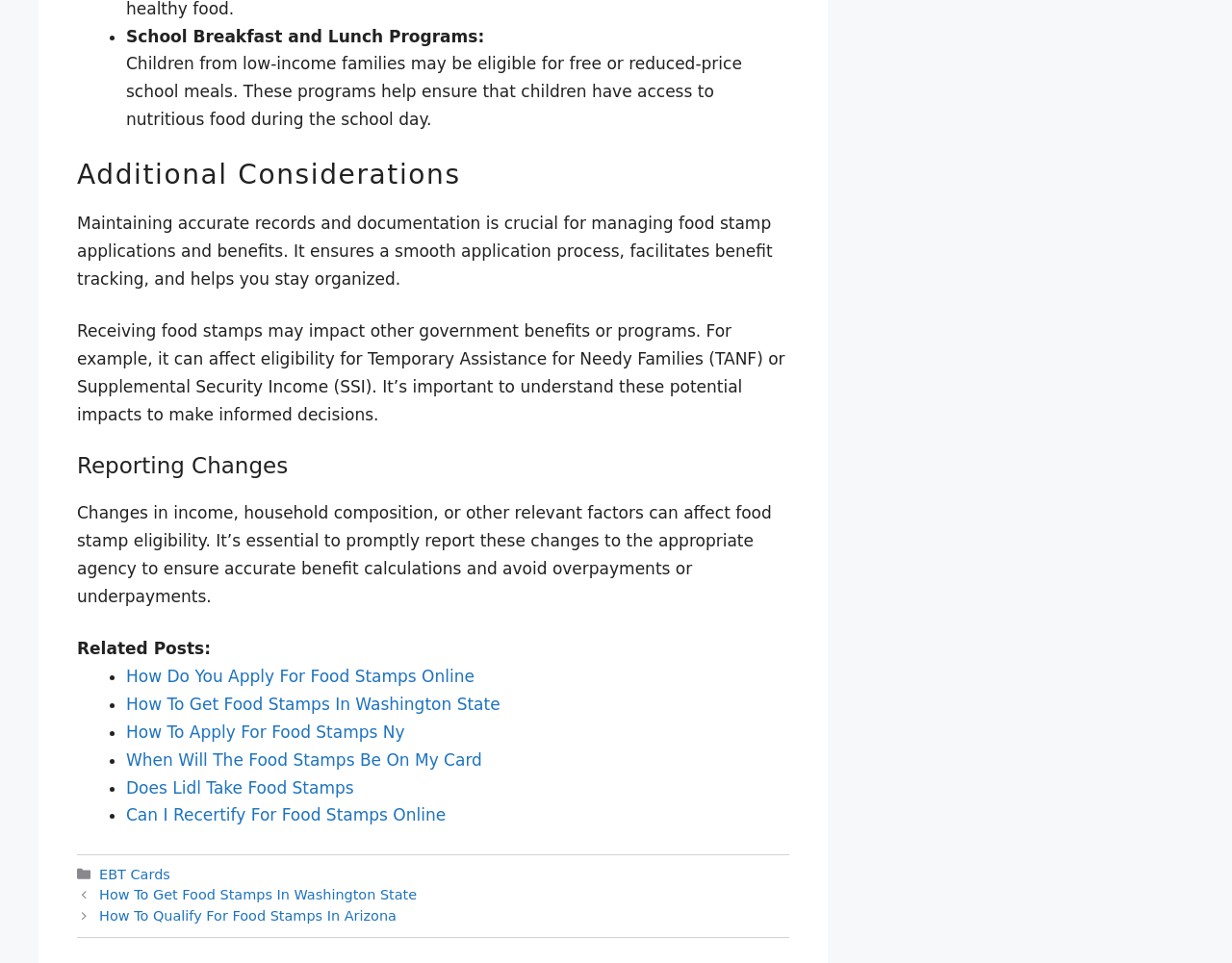Could you indicate the bounding box coordinates of the region to click in order to complete this instruction: "Click on 'Posts'".

[0.062, 0.92, 0.641, 0.963]